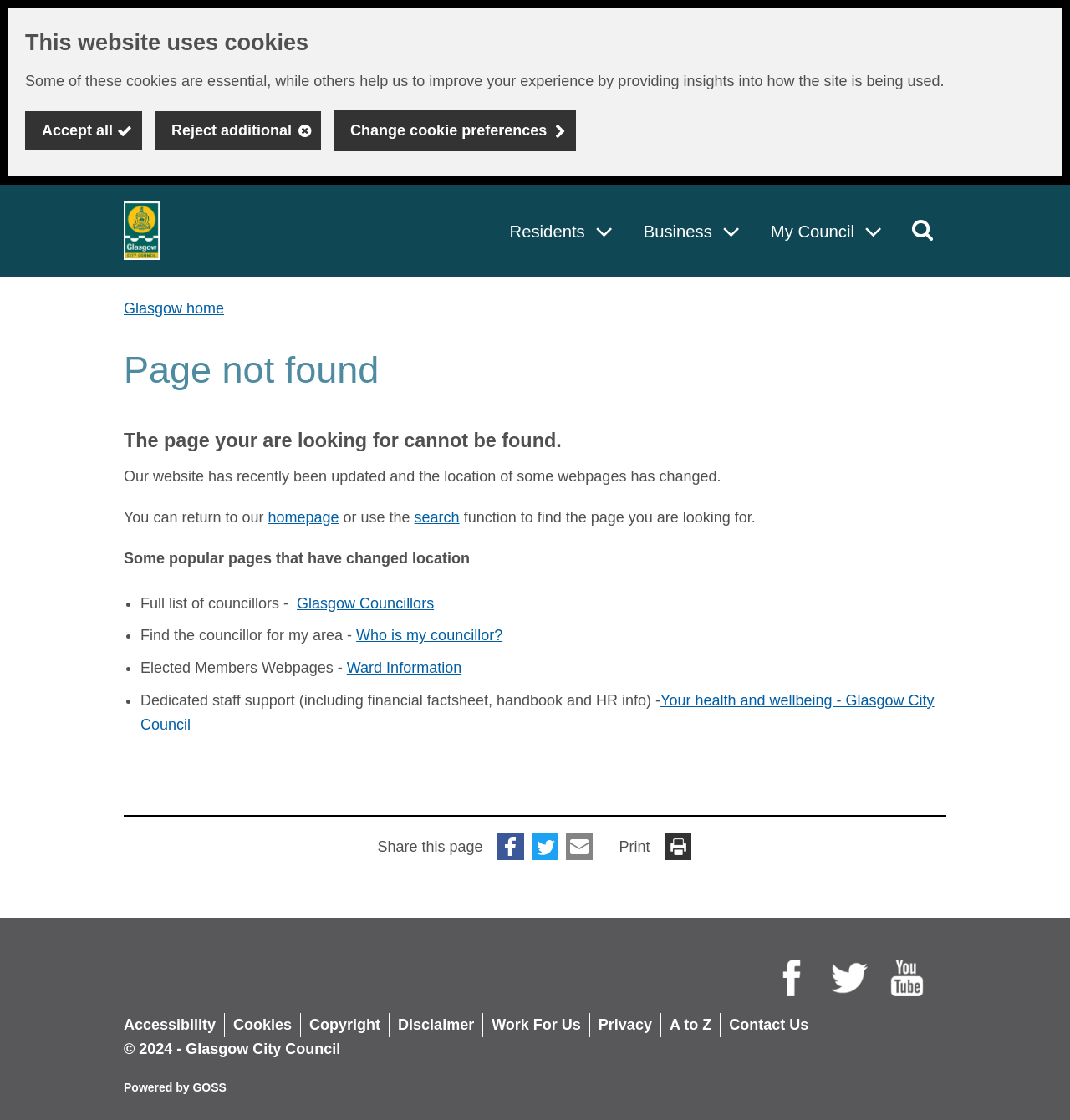Provide a short answer using a single word or phrase for the following question: 
How can I share this page?

On Facebook, Twitter, or by email